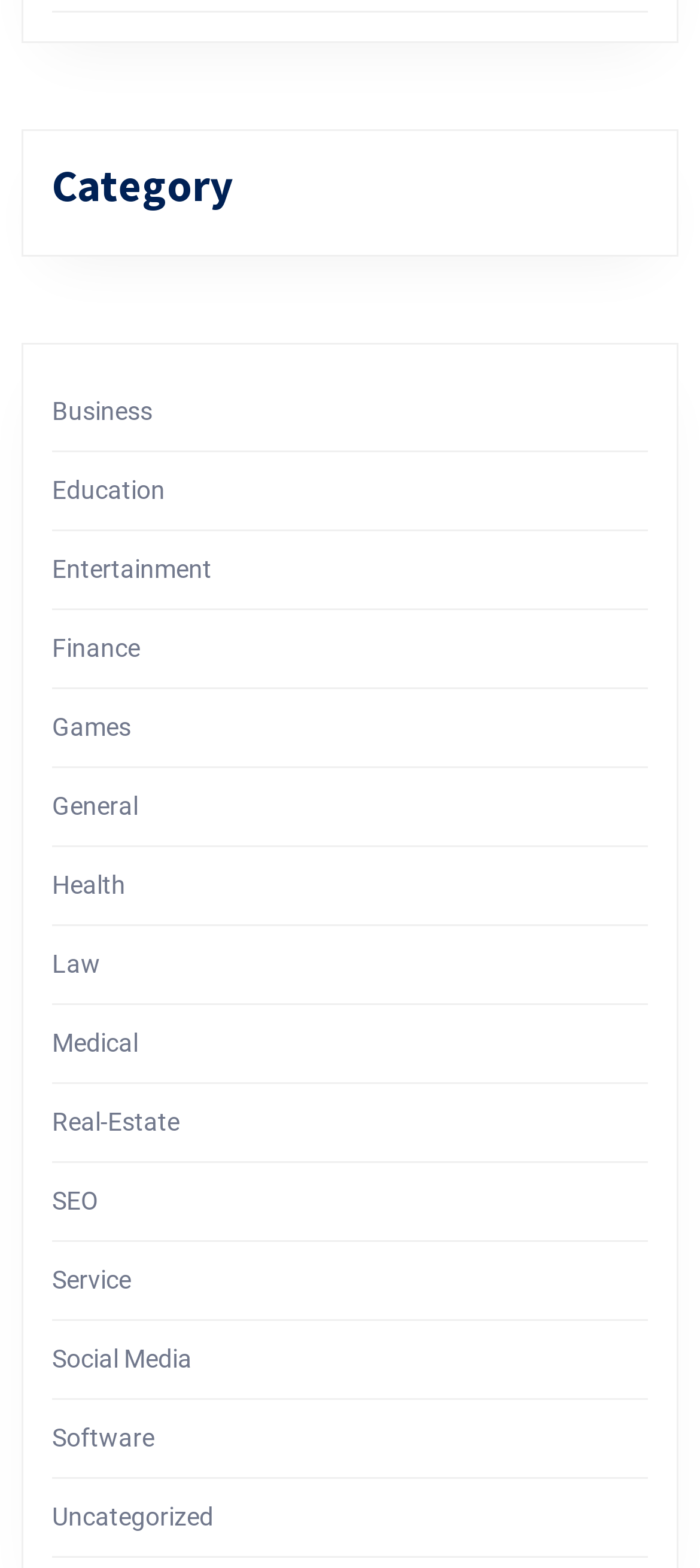How many categories are listed in total?
Can you provide an in-depth and detailed response to the question?

I counted the number of links below the 'Category' heading and found that there are 19 links, which represent 19 different categories.